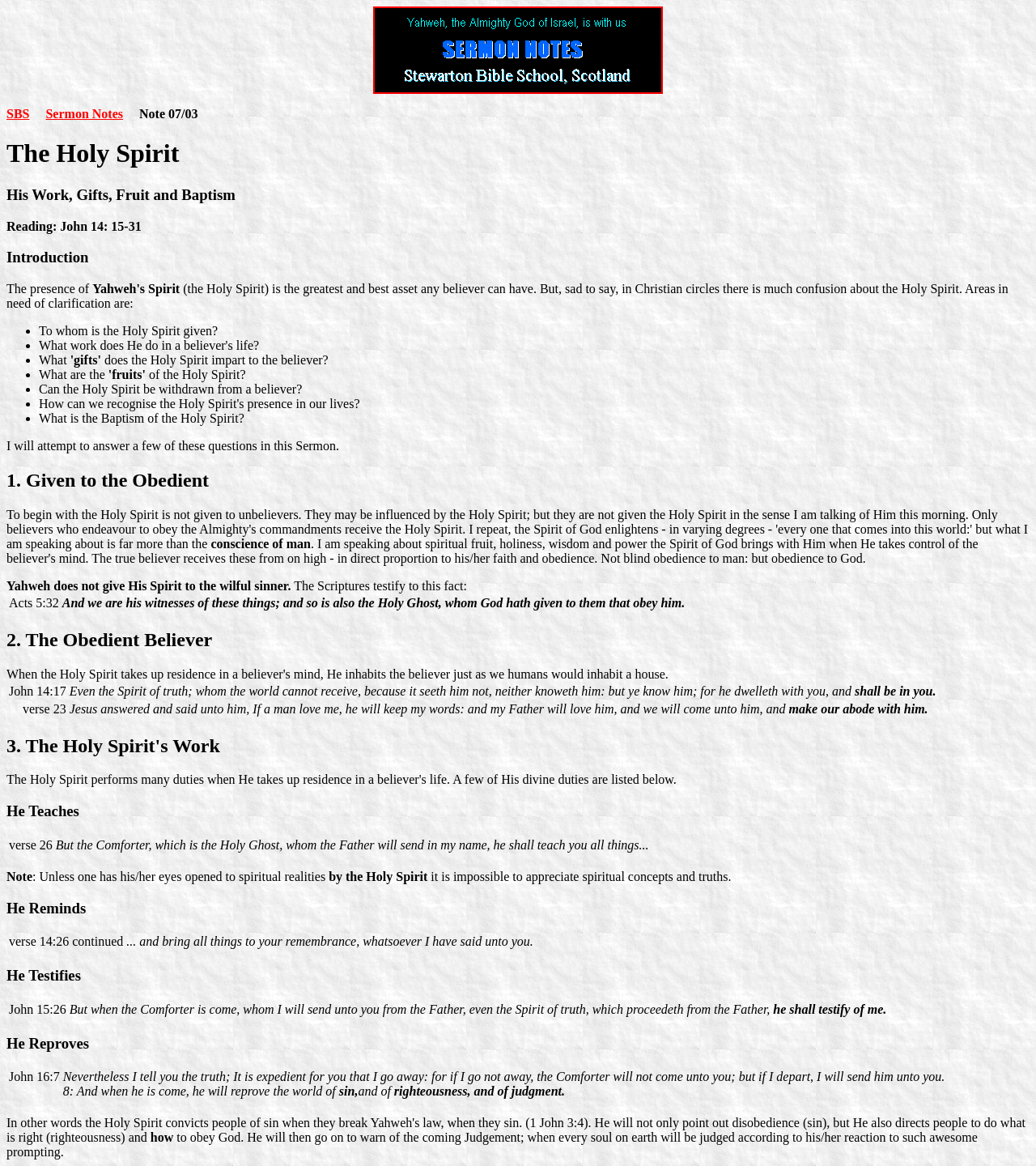What does the Holy Spirit impart to the believer?
From the image, respond using a single word or phrase.

Truth and spiritual realities